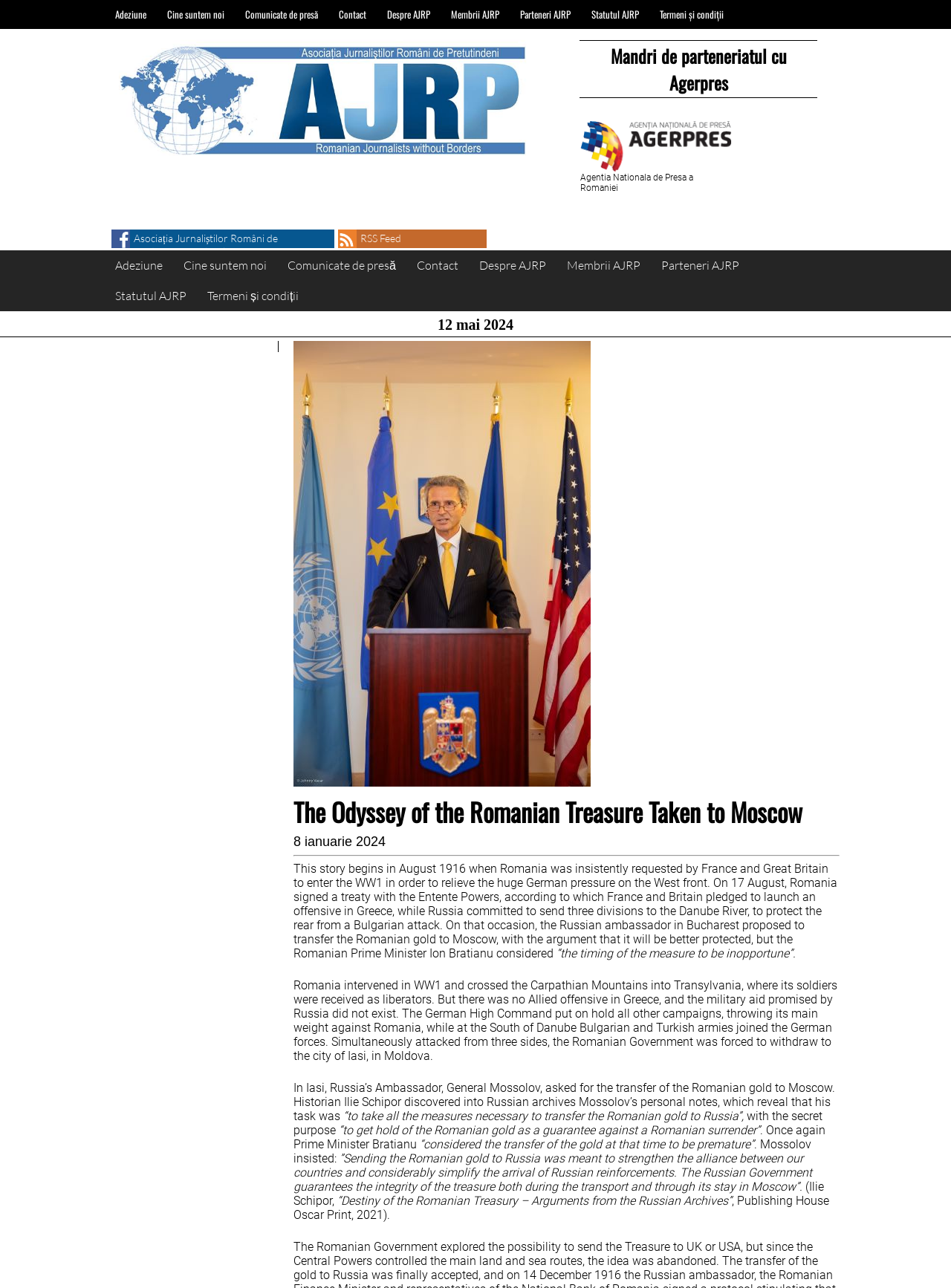Use a single word or phrase to answer the question: 
What is the purpose of sending the Romanian gold to Russia?

to strengthen the alliance